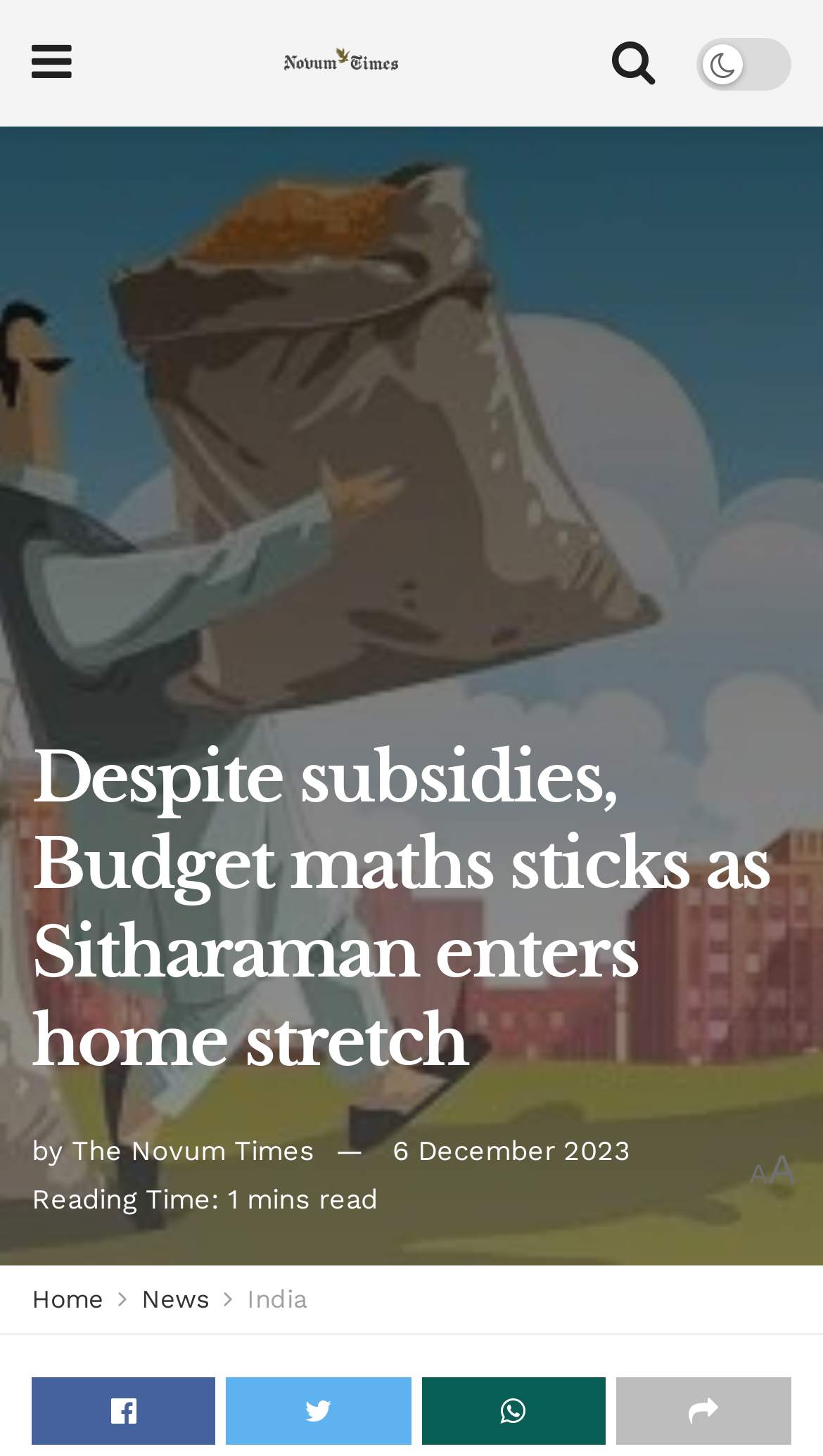Please determine the bounding box coordinates of the element to click in order to execute the following instruction: "Go to home page". The coordinates should be four float numbers between 0 and 1, specified as [left, top, right, bottom].

[0.038, 0.882, 0.126, 0.902]